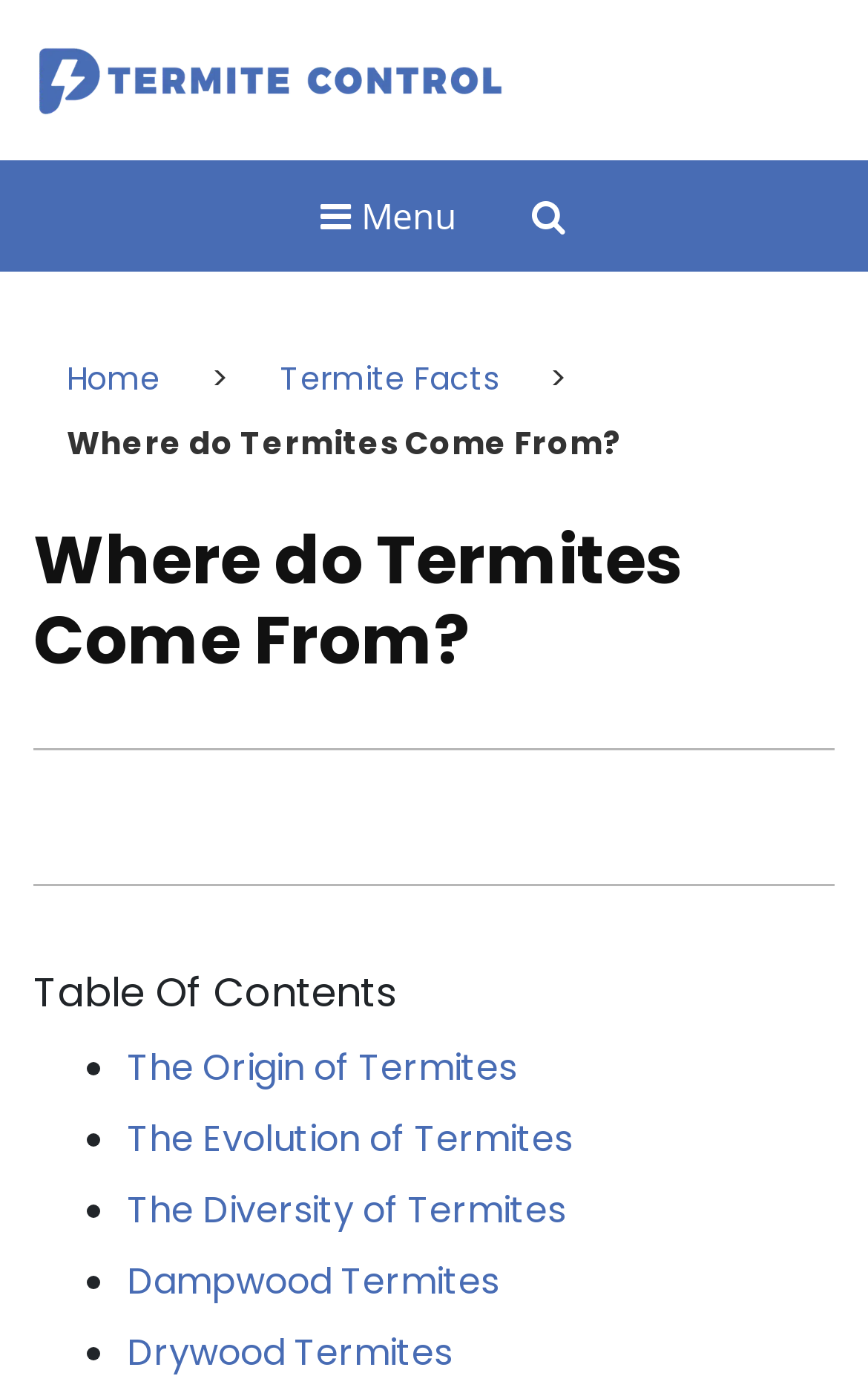Refer to the element description The Diversity of Termites and identify the corresponding bounding box in the screenshot. Format the coordinates as (top-left x, top-left y, bottom-right x, bottom-right y) with values in the range of 0 to 1.

[0.146, 0.849, 0.651, 0.886]